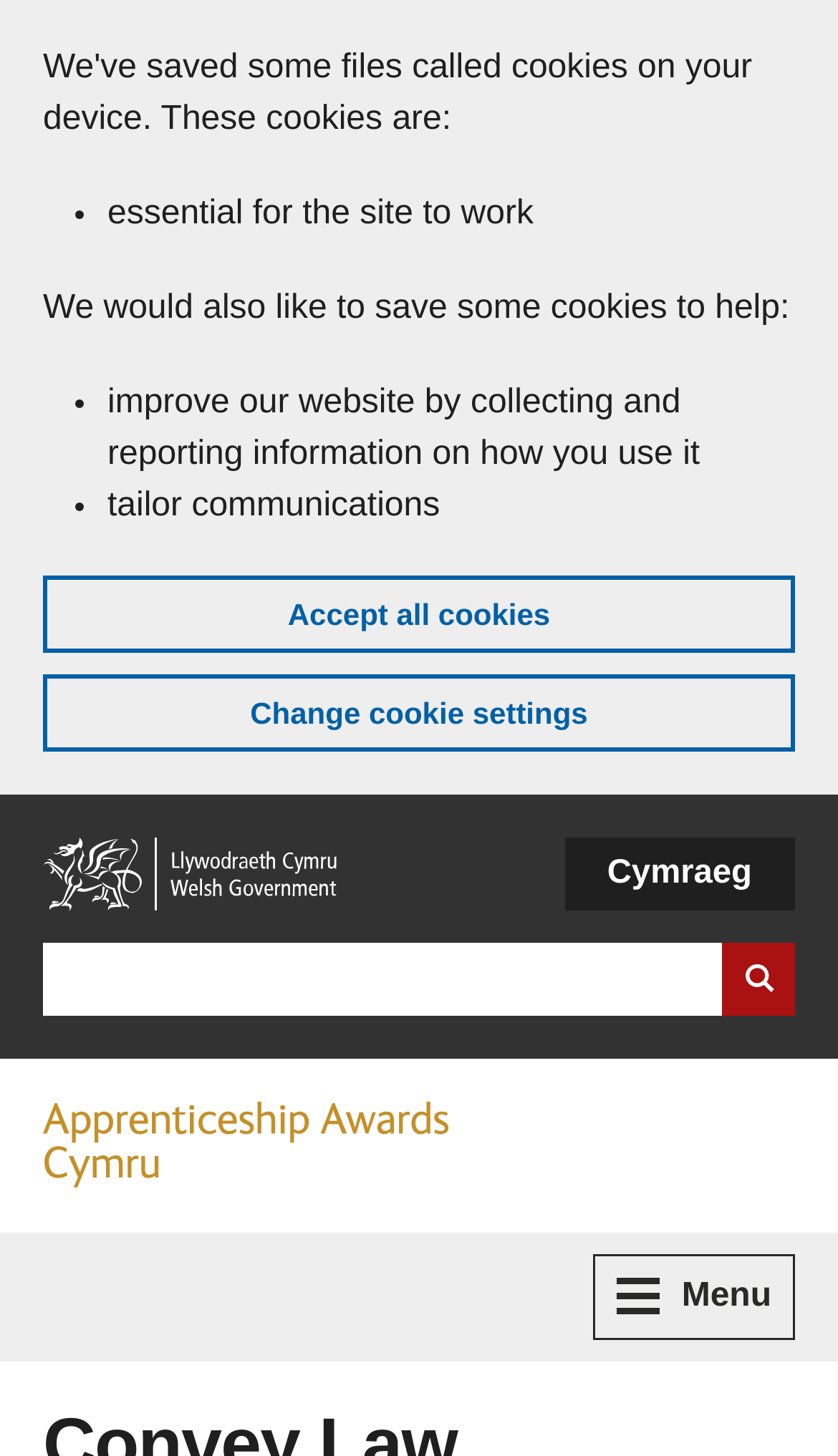Identify the bounding box coordinates for the UI element described as follows: "Home". Ensure the coordinates are four float numbers between 0 and 1, formatted as [left, top, right, bottom].

[0.051, 0.575, 0.41, 0.625]